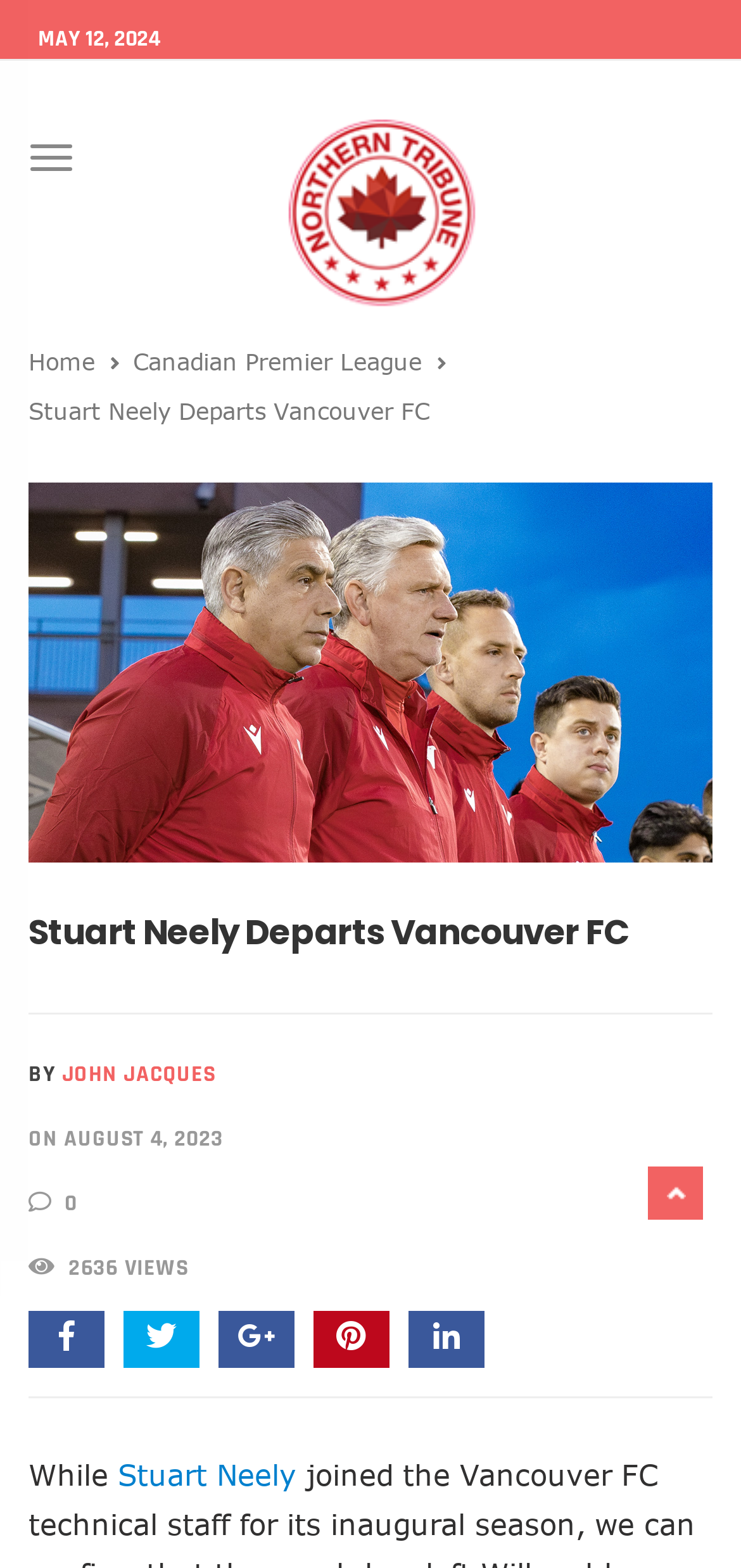Provide the bounding box coordinates of the HTML element this sentence describes: "Home".

[0.038, 0.222, 0.128, 0.239]